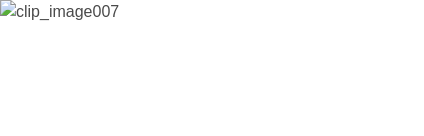Utilize the details in the image to give a detailed response to the question: What is removed in Reading Mode?

In Reading Mode, ads and unnecessary graphics are removed to provide a distraction-free experience, allowing users to focus on the content.